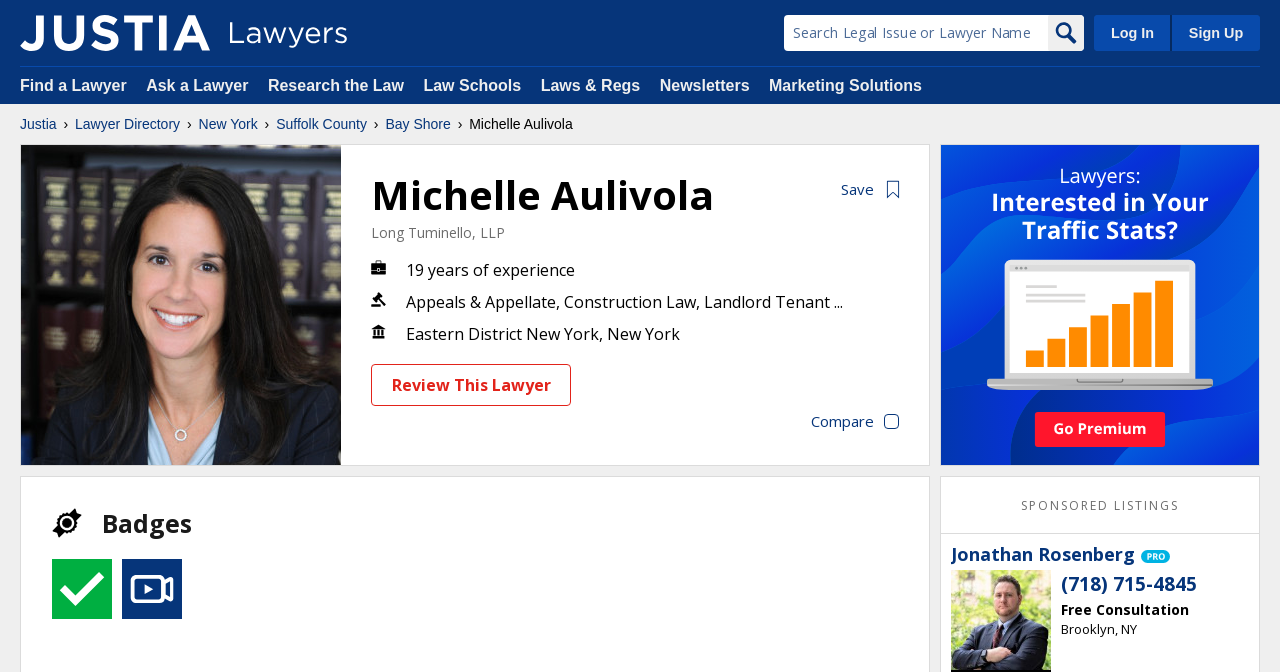Given the element description: "parent_node: PREMIUM title="Jonathan Rosenberg"", predict the bounding box coordinates of the UI element it refers to, using four float numbers between 0 and 1, i.e., [left, top, right, bottom].

[0.743, 0.848, 0.821, 0.996]